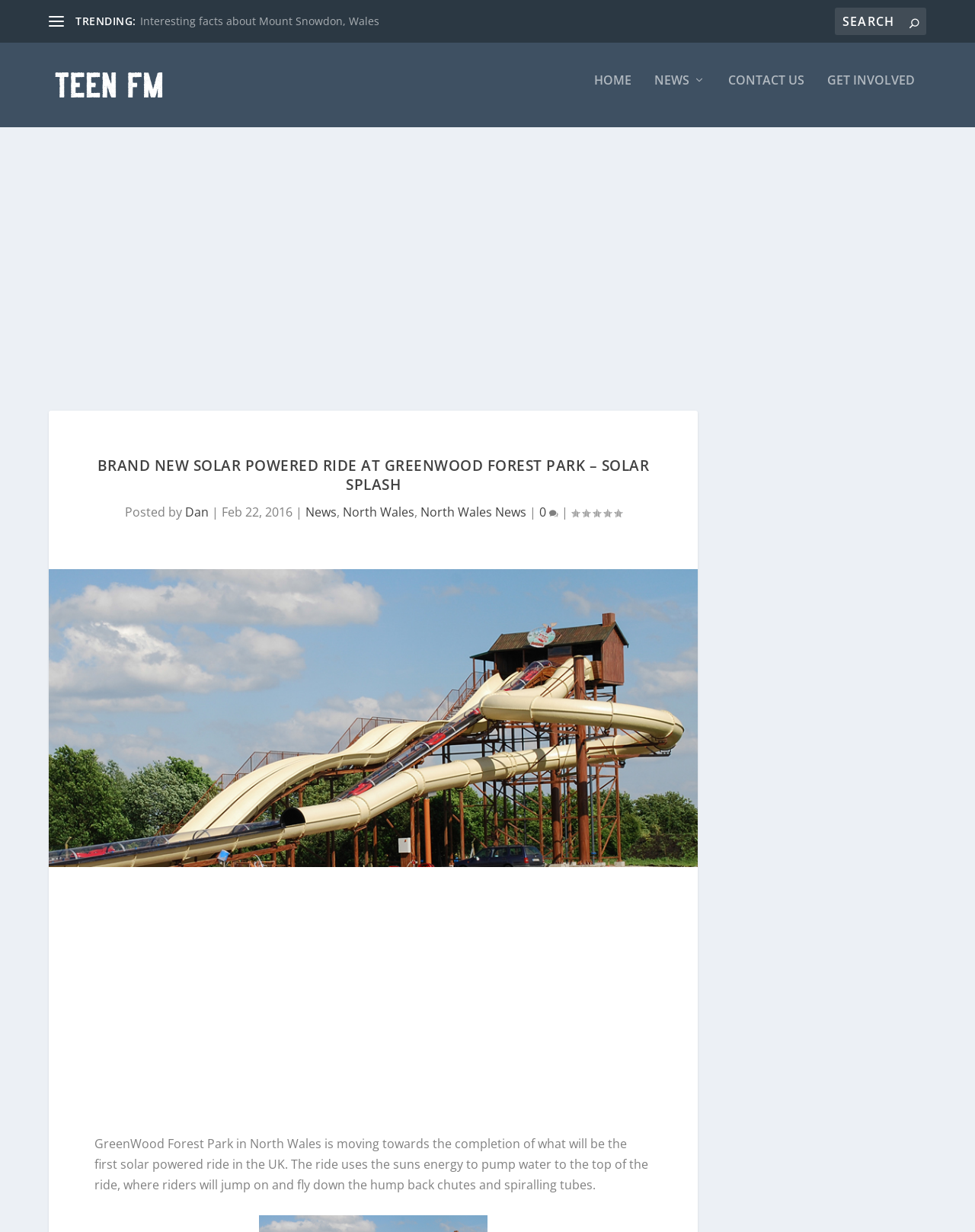Please answer the following question as detailed as possible based on the image: 
What is the rating of the article?

I found the answer by looking at the text that says 'Rating: 0.00'.